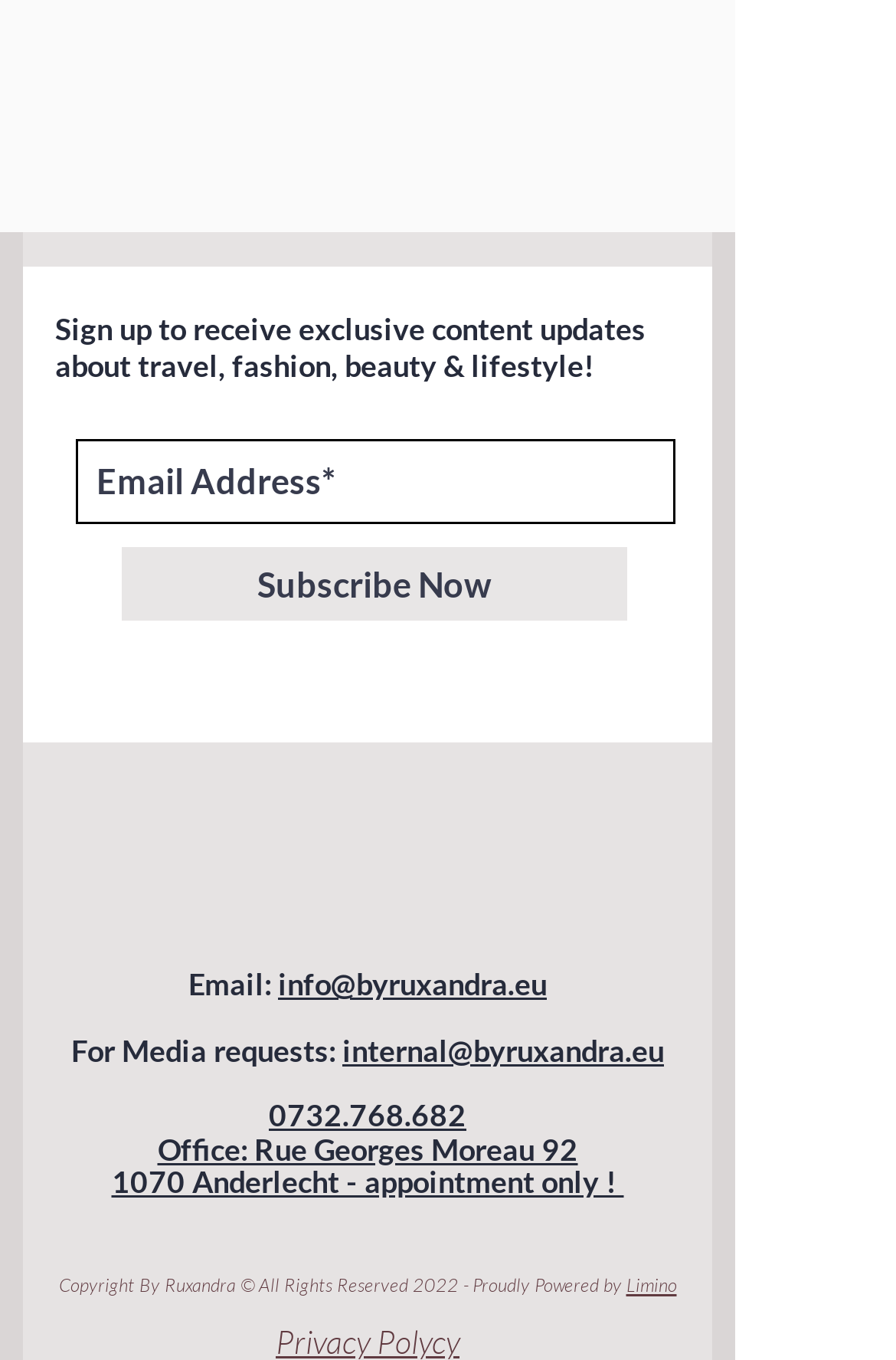Could you highlight the region that needs to be clicked to execute the instruction: "Check office address"?

[0.176, 0.831, 0.645, 0.858]